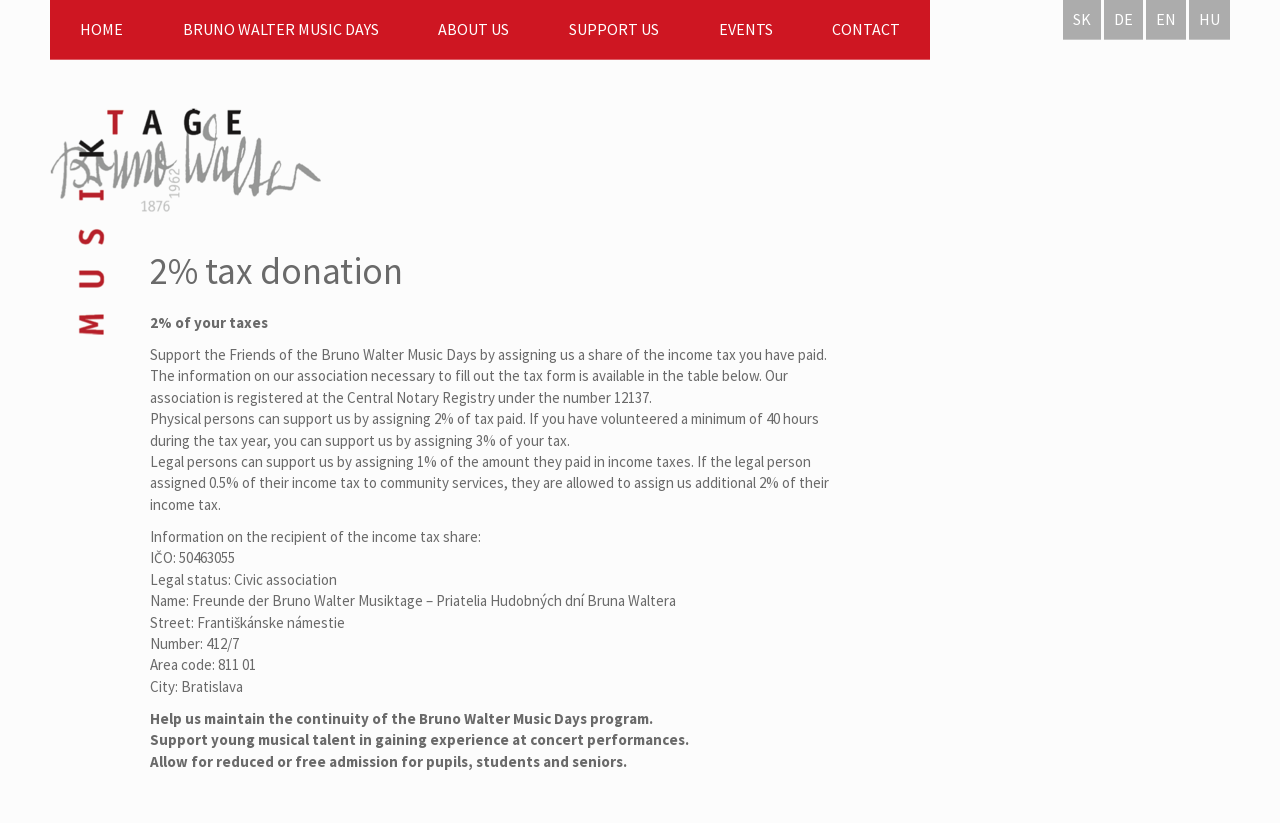Could you determine the bounding box coordinates of the clickable element to complete the instruction: "Click on the EN language link"? Provide the coordinates as four float numbers between 0 and 1, i.e., [left, top, right, bottom].

[0.895, 0.0, 0.927, 0.048]